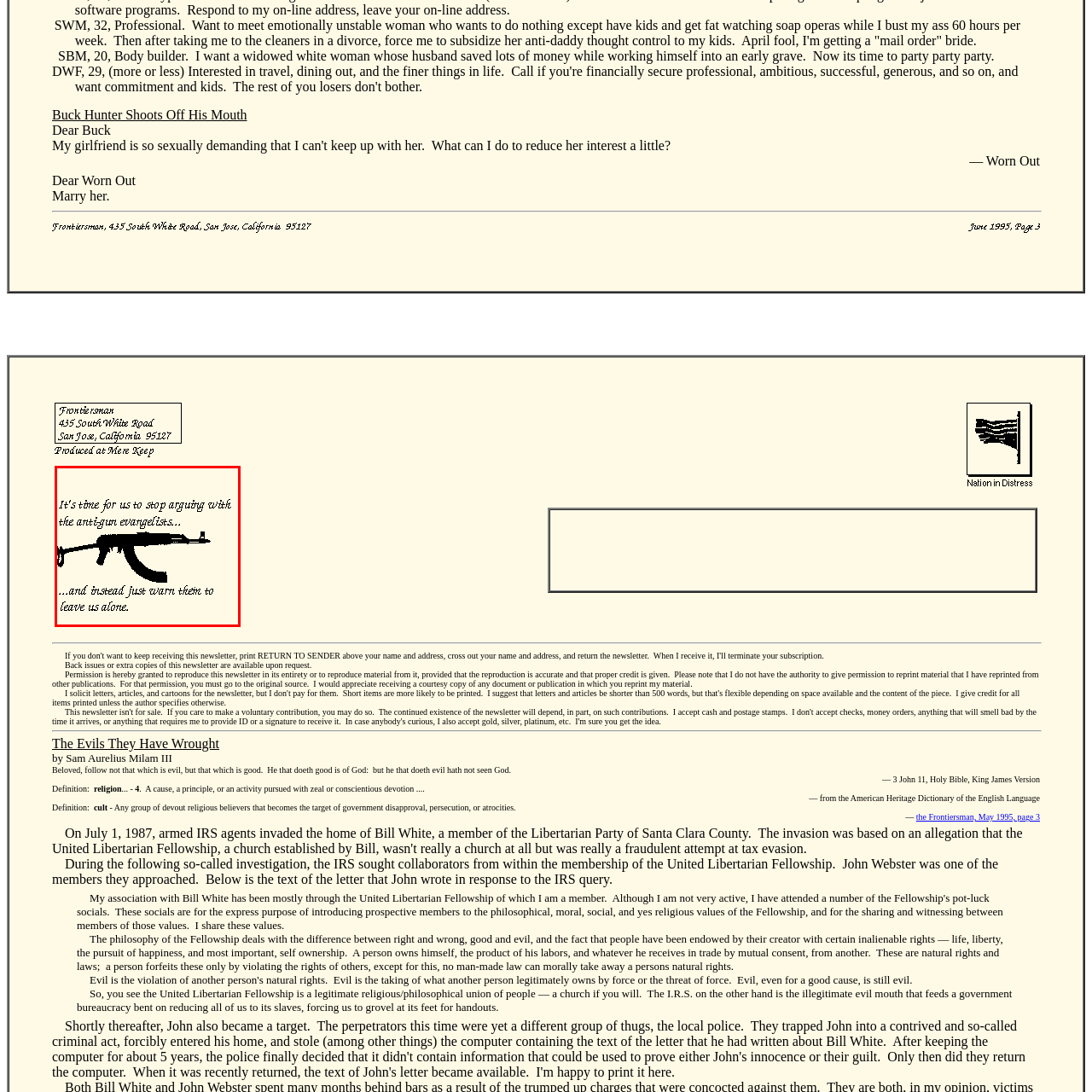Please provide a one-word or phrase response to the following question by examining the image within the red boundary:
What is the tone of the statement in the image?

Confrontational